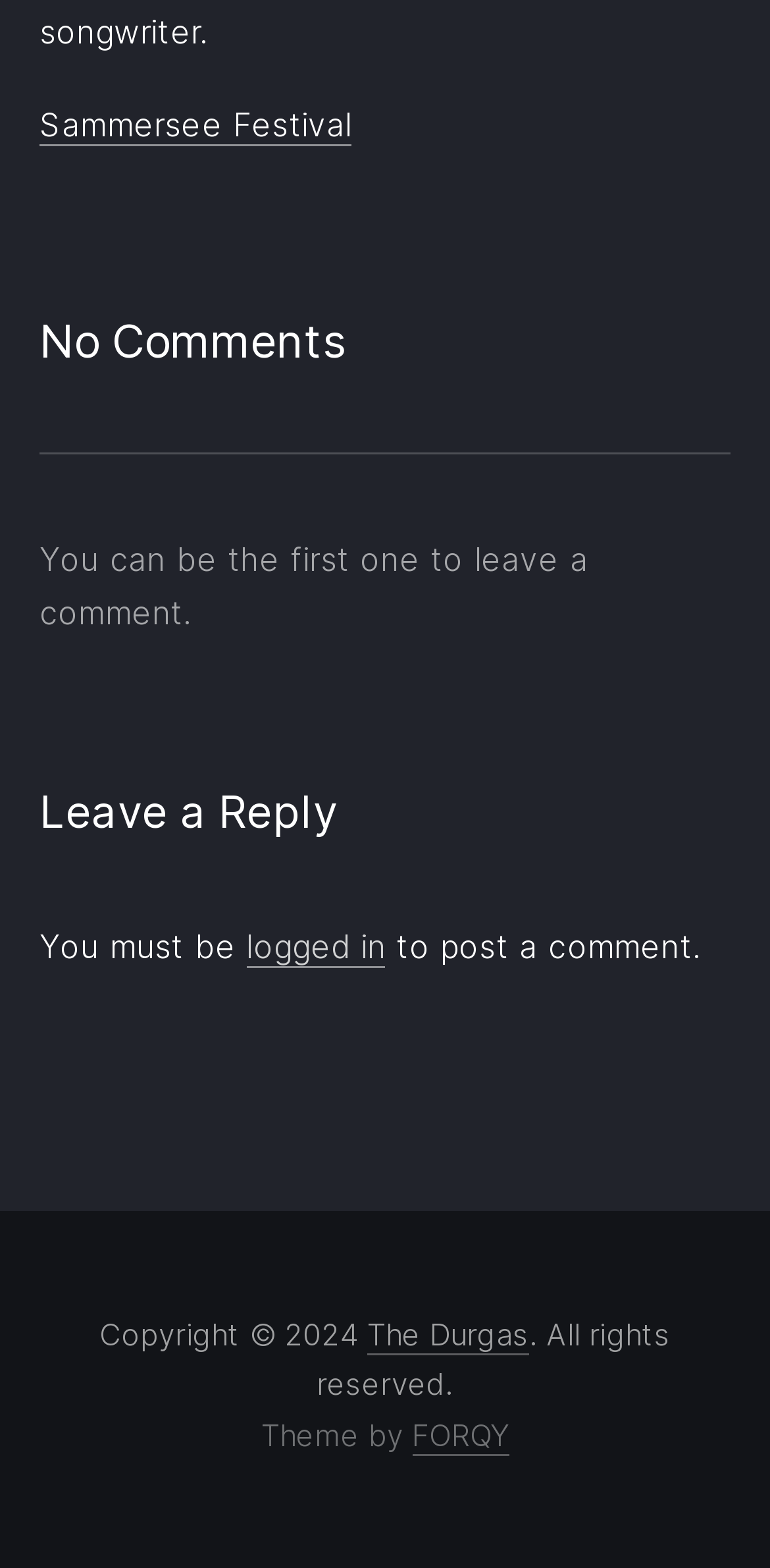Bounding box coordinates should be provided in the format (top-left x, top-left y, bottom-right x, bottom-right y) with all values between 0 and 1. Identify the bounding box for this UI element: The Durgas

[0.477, 0.839, 0.687, 0.864]